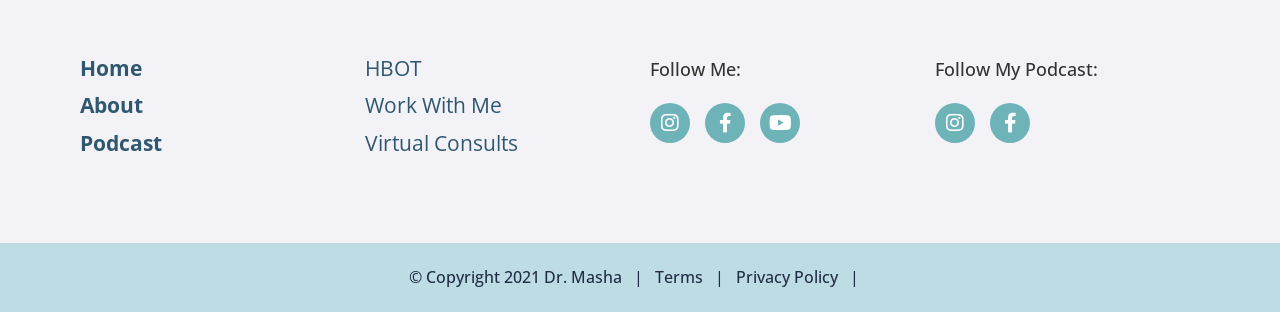What is the copyright year mentioned on the webpage?
Based on the image content, provide your answer in one word or a short phrase.

2021